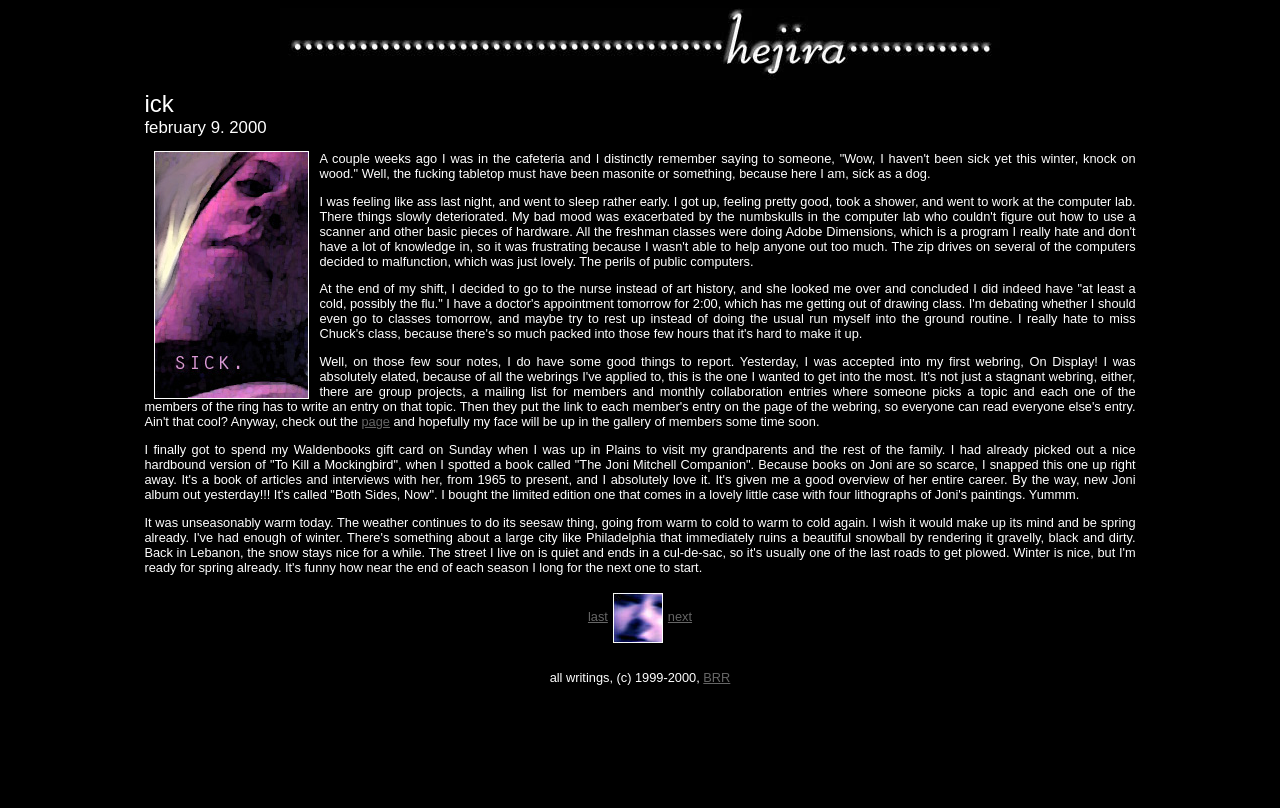Given the description of a UI element: "page", identify the bounding box coordinates of the matching element in the webpage screenshot.

[0.282, 0.513, 0.305, 0.531]